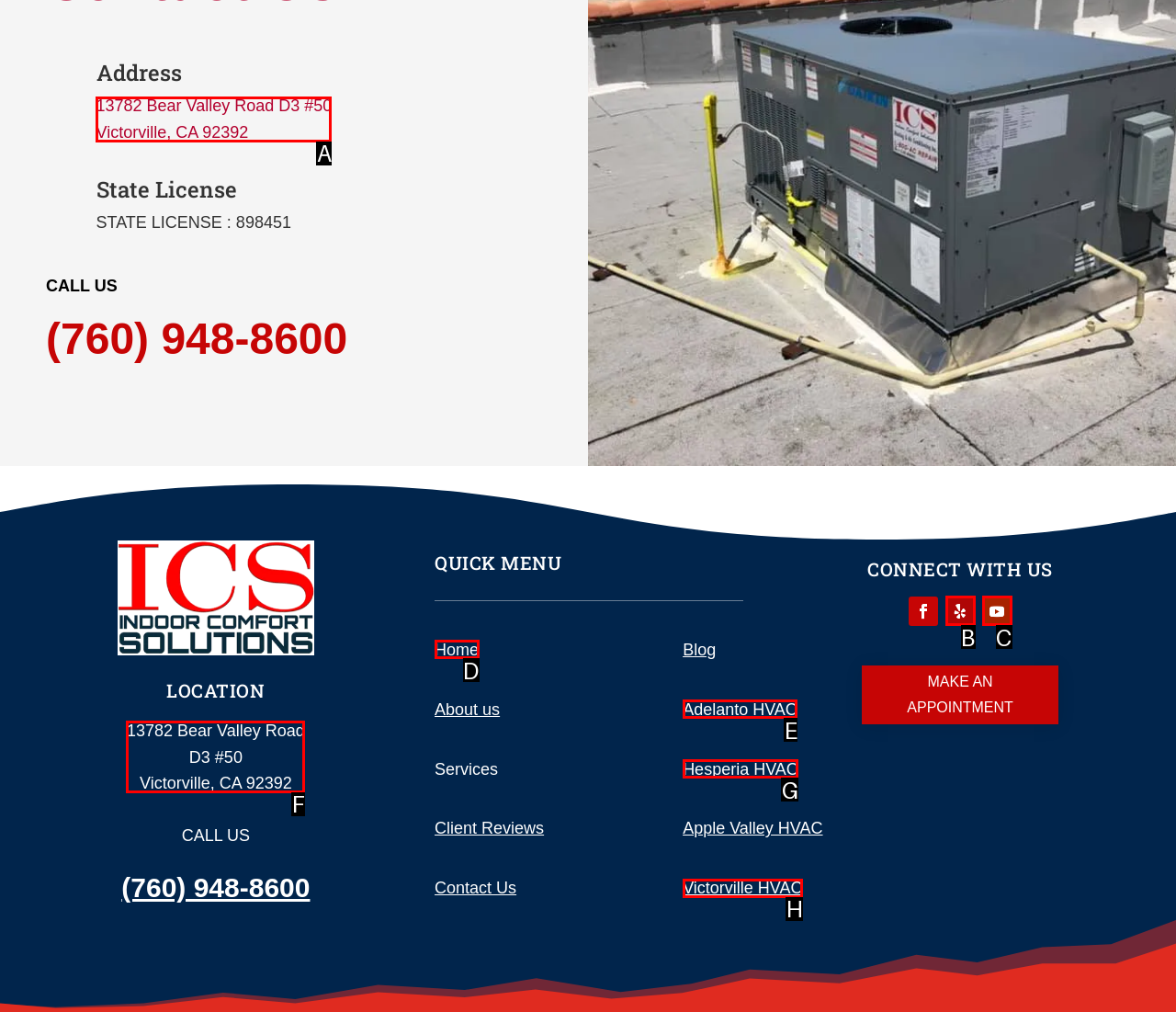Point out the specific HTML element to click to complete this task: Click the 'Address' link Reply with the letter of the chosen option.

A